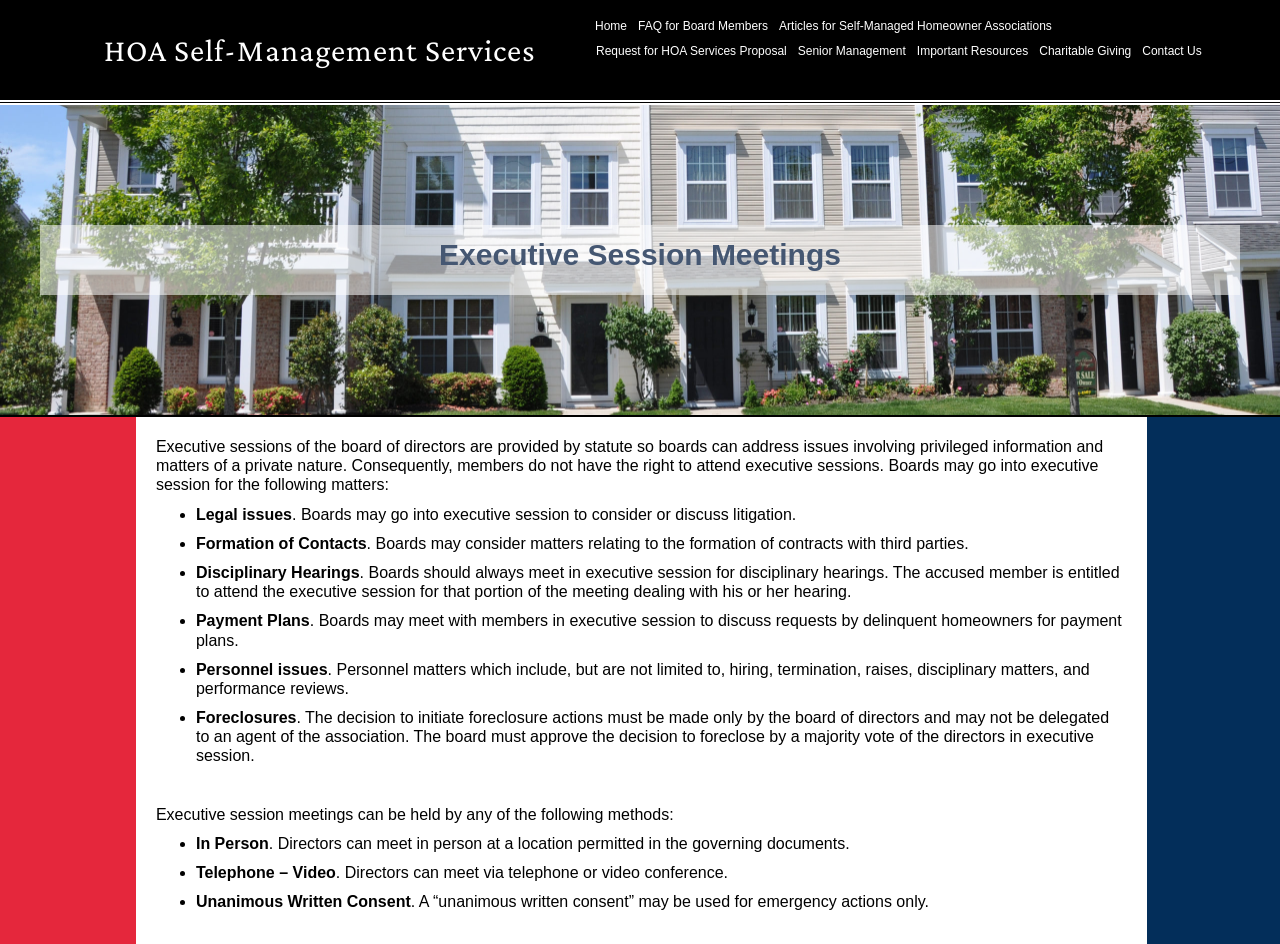Answer the following in one word or a short phrase: 
What is one of the matters that boards may go into executive session for?

Legal issues